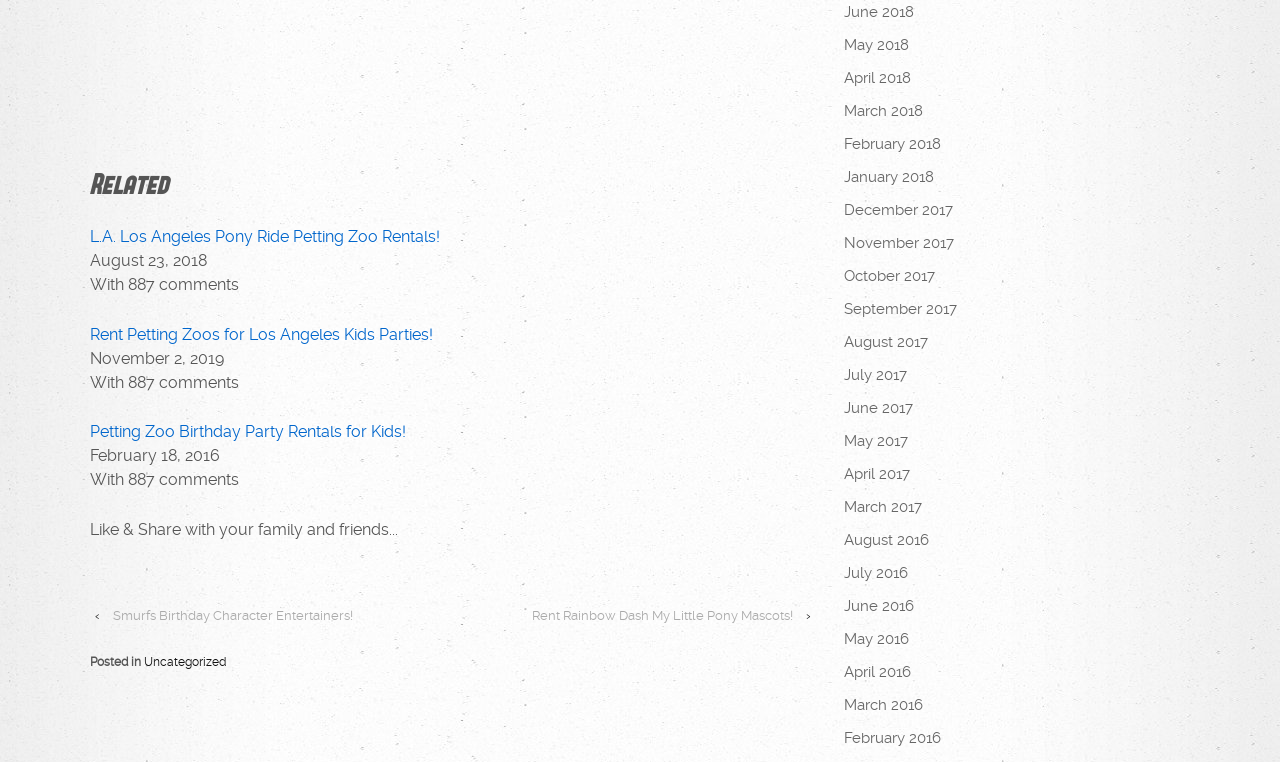Using the given element description, provide the bounding box coordinates (top-left x, top-left y, bottom-right x, bottom-right y) for the corresponding UI element in the screenshot: July 2017

[0.659, 0.471, 0.838, 0.515]